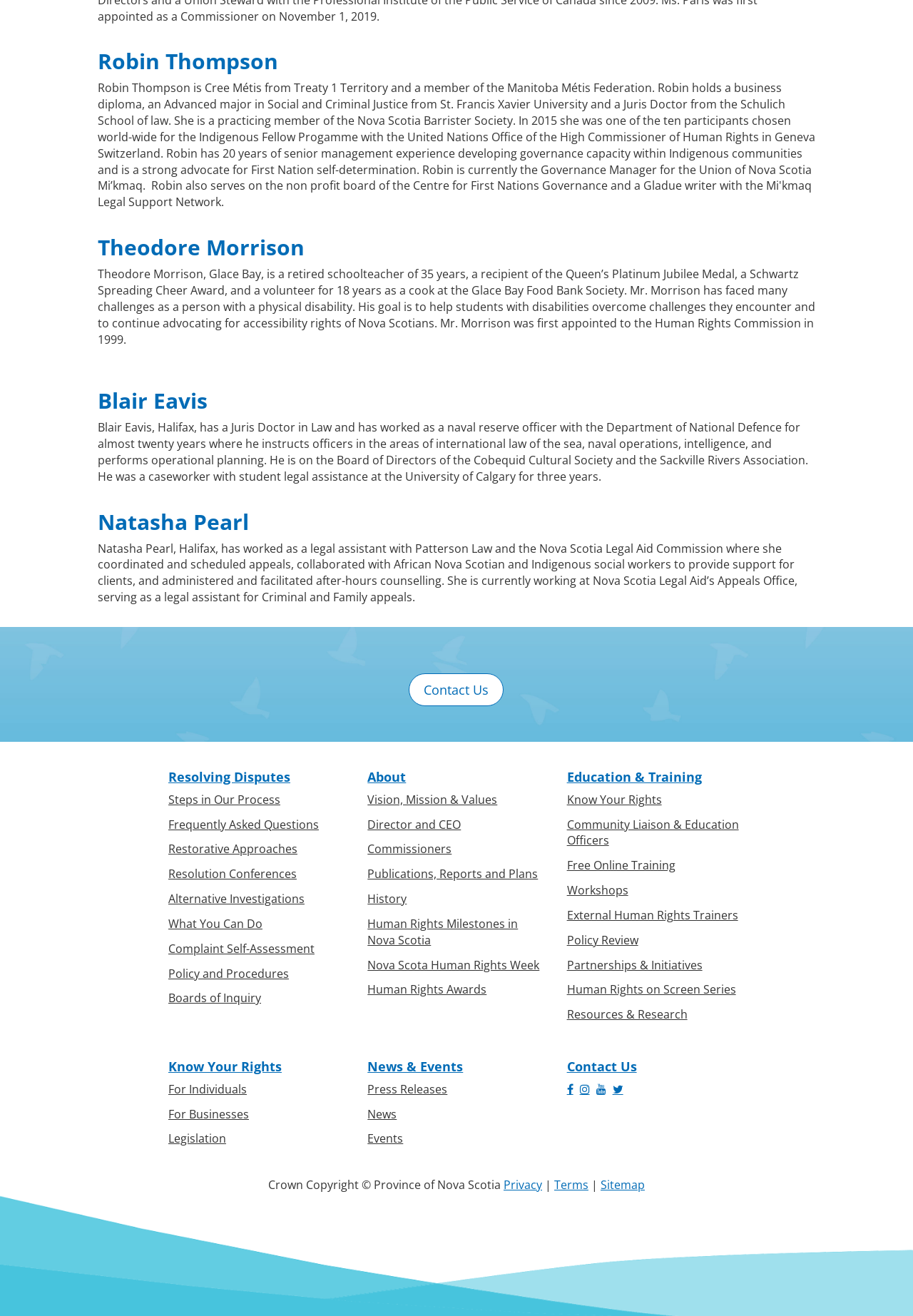Identify the bounding box for the described UI element. Provide the coordinates in (top-left x, top-left y, bottom-right x, bottom-right y) format with values ranging from 0 to 1: Sitemap

[0.658, 0.894, 0.706, 0.906]